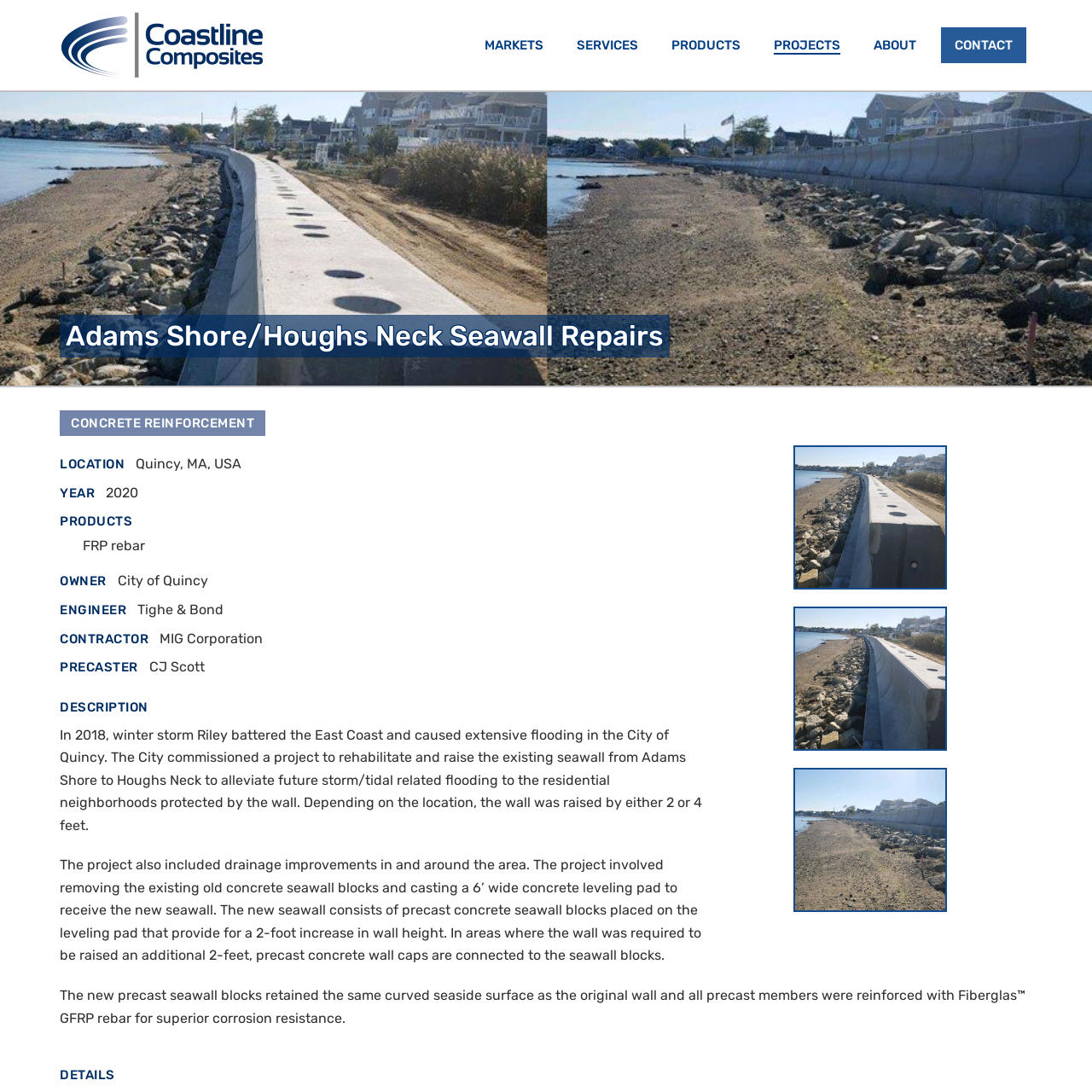Utilize the details in the image to thoroughly answer the following question: What is the purpose of the seawall repairs project?

I found the answer by reading the description of the project, which states that the City of Quincy commissioned the project to rehabilitate and raise the existing seawall to alleviate future storm/tidal related flooding to the residential neighborhoods protected by the wall.